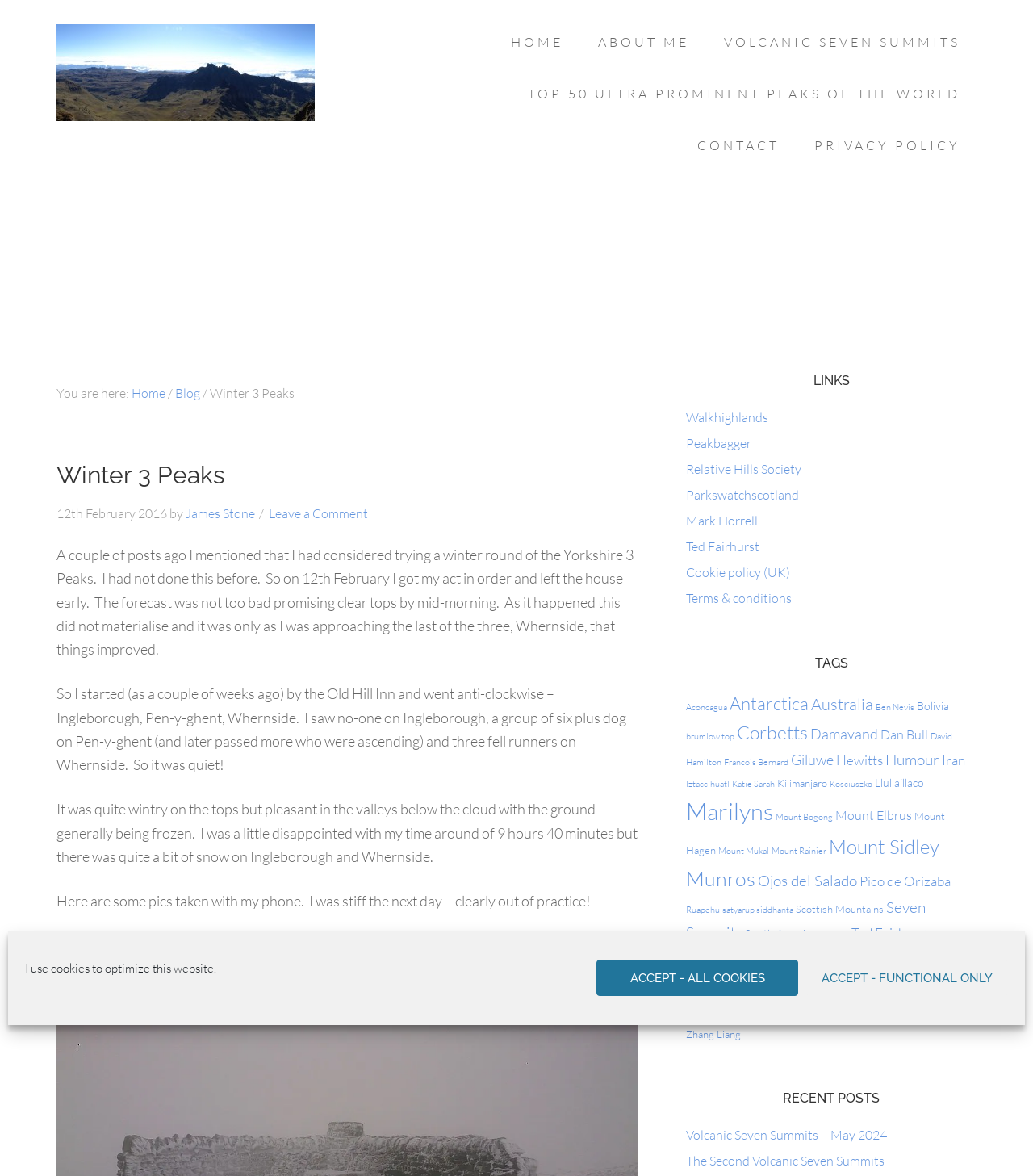How many people did the author meet on Pen-y-ghent?
We need a detailed and exhaustive answer to the question. Please elaborate.

I found the answer by reading the blog post content, where the author mentions 'I saw no-one on Ingleborough, a group of six plus dog on Pen-y-ghent (and later passed more who were ascending) and three fell runners on Whernside'.